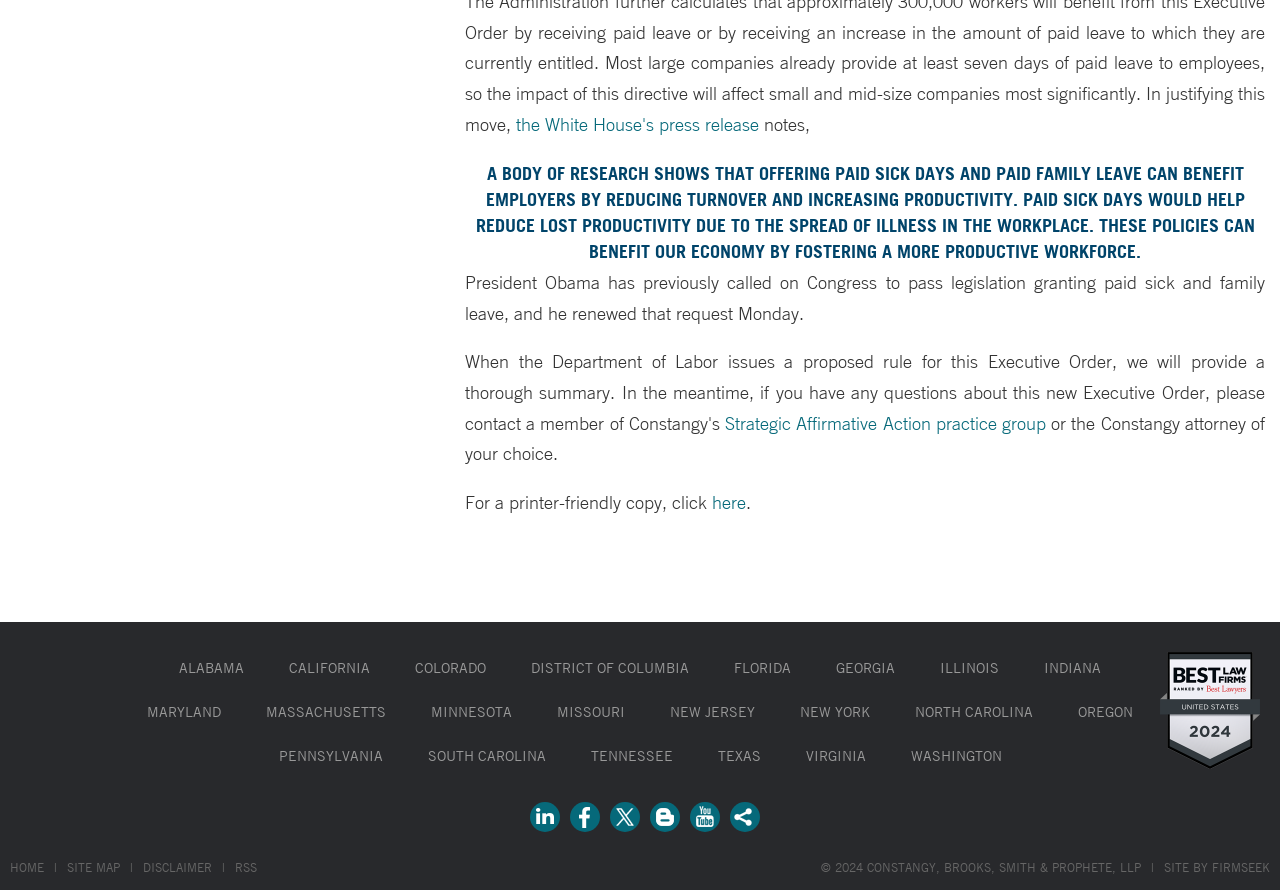Indicate the bounding box coordinates of the element that must be clicked to execute the instruction: "Explore the Strategic Affirmative Action practice group". The coordinates should be given as four float numbers between 0 and 1, i.e., [left, top, right, bottom].

[0.566, 0.462, 0.817, 0.487]